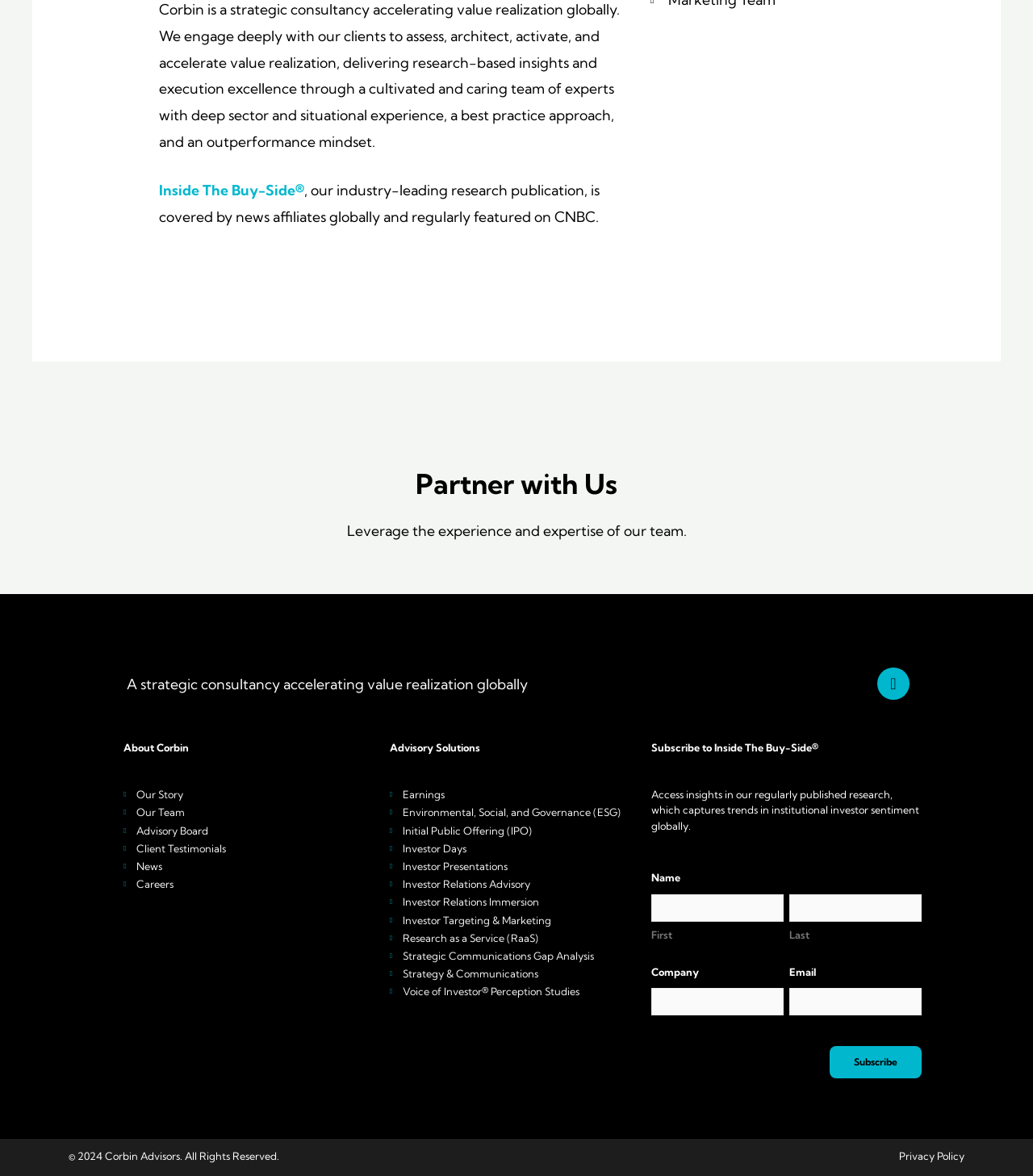Provide a short answer to the following question with just one word or phrase: What is the type of the 'Corbin Advisors logo white' element?

Image